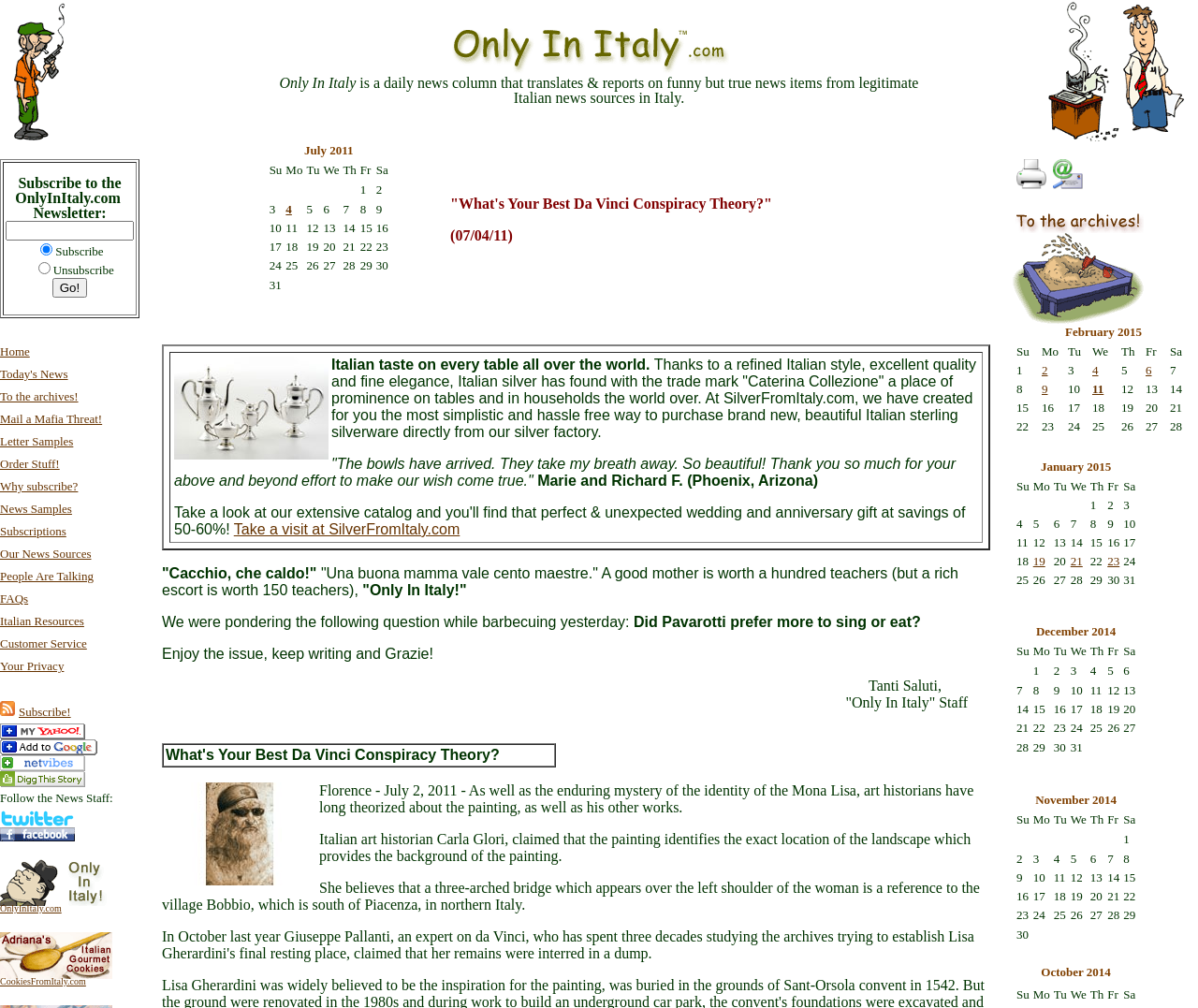What is the format of the news items on this website?
Answer the question based on the image using a single word or a brief phrase.

Daily news column